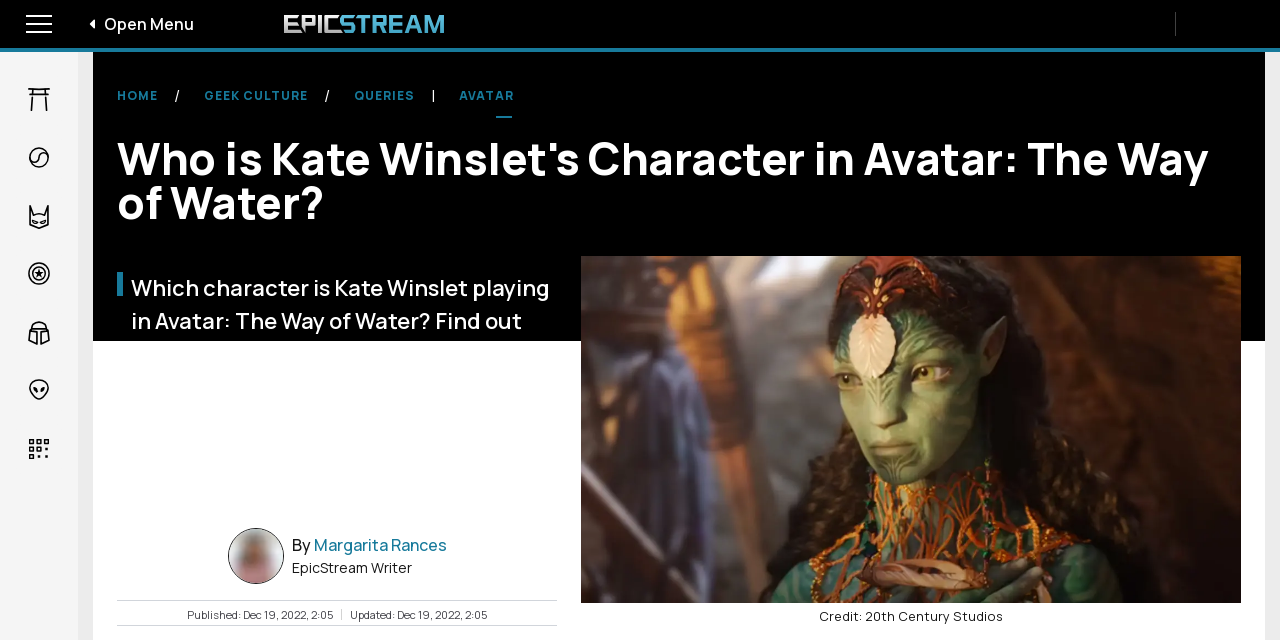Who wrote the article?
Please give a detailed answer to the question using the information shown in the image.

I obtained the answer by looking at the text 'By Margarita Rances' near the bottom of the webpage, which indicates the author of the article.